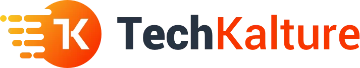Describe every aspect of the image in detail.

The image features the vibrant logo of "Tech Kalture," showcasing a sleek design with a stylized letter "K" integrated within a dynamic circle. The logo uses a gradient of orange to gray, conveying a sense of innovation and energy that aligns with the tech-focused theme of the platform. This logo represents Tech Kalture's commitment to providing insights and information across various technology sectors, including e-commerce, digital marketing, and more, making it a hub for those seeking to stay updated in the rapidly evolving tech landscape.